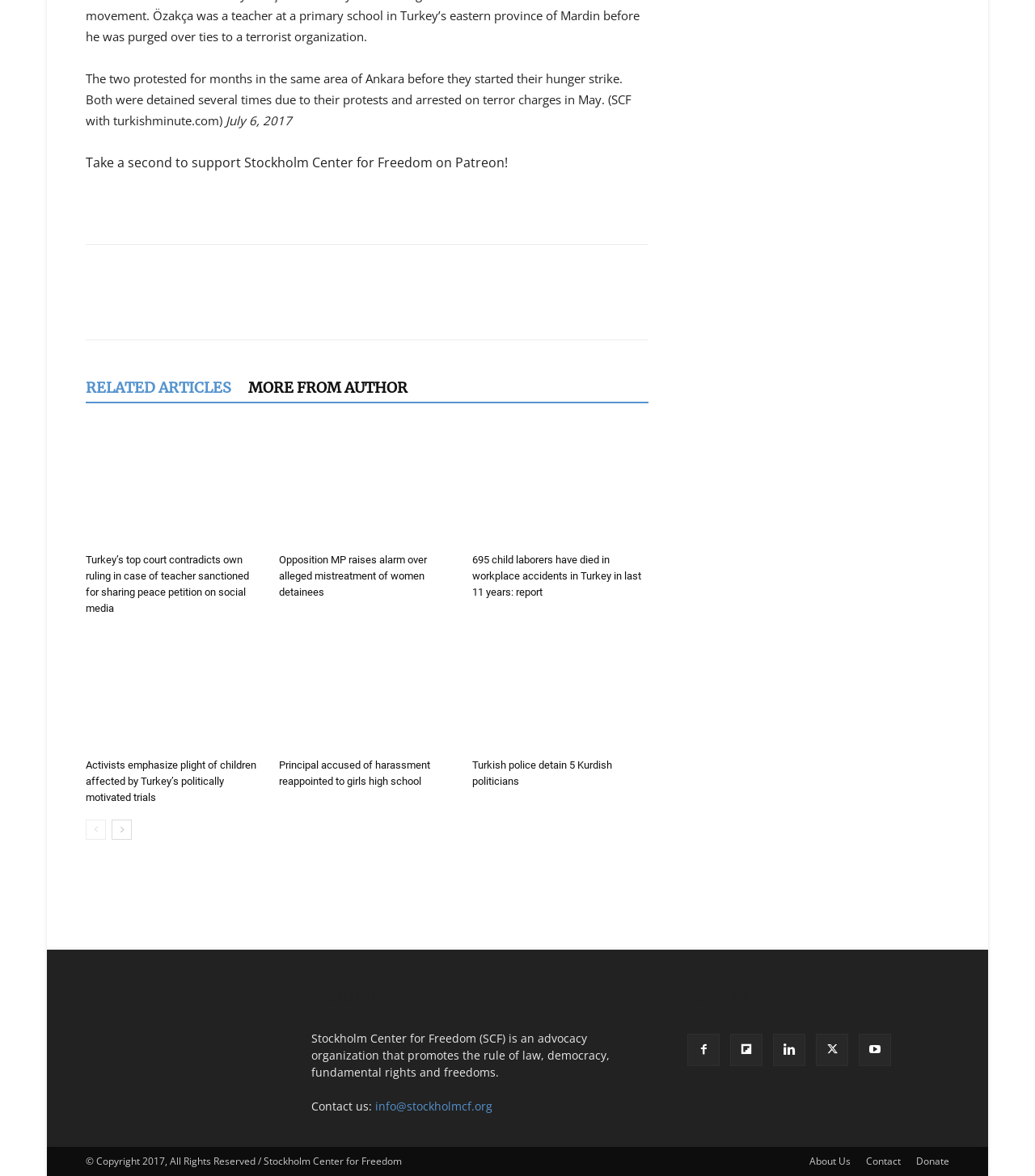Provide a brief response to the question below using a single word or phrase: 
What is the purpose of the 'Take a second to support Stockholm Center for Freedom on Patreon!' link?

To support the organization